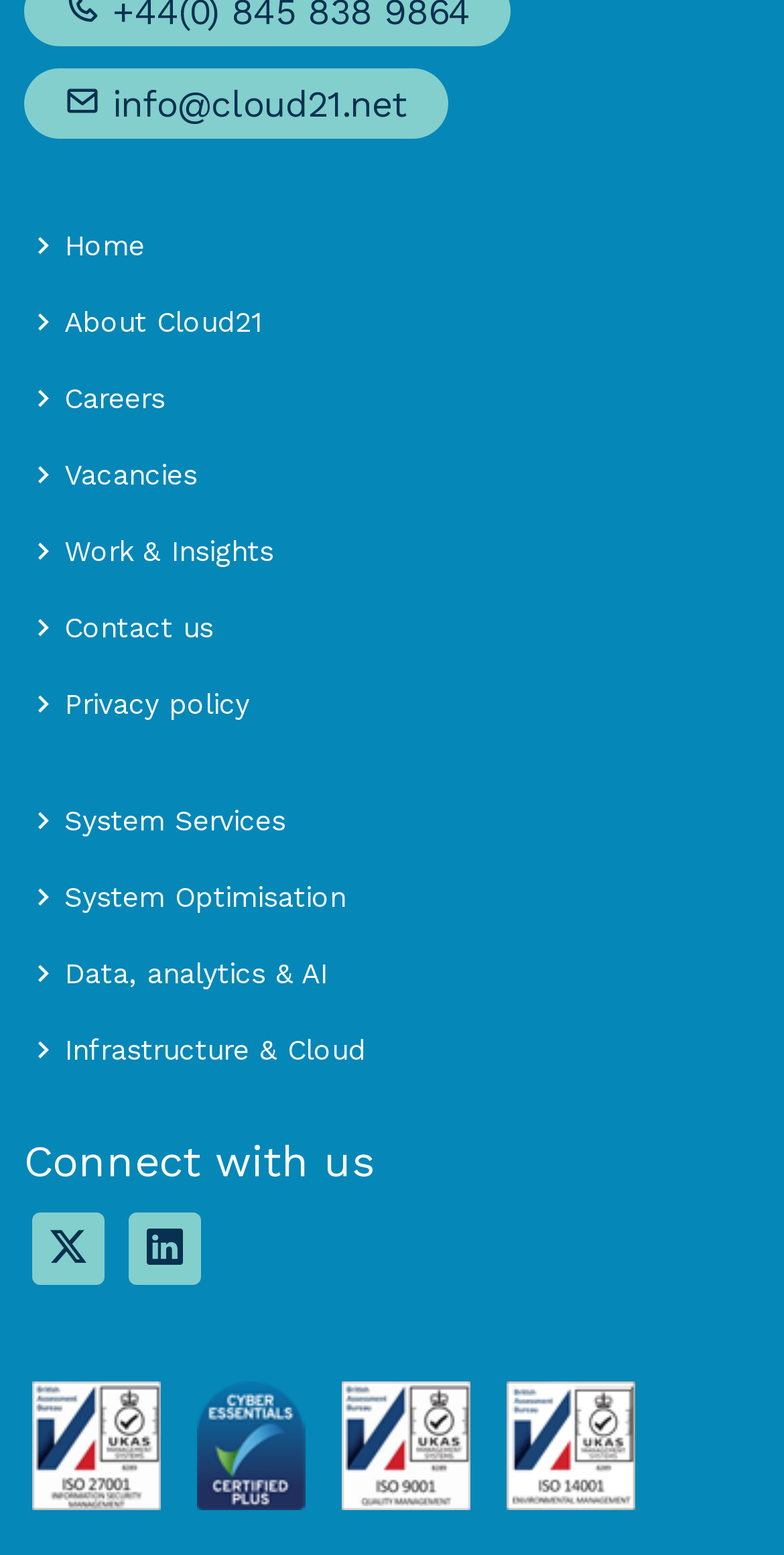How many certification logos are displayed?
Your answer should be a single word or phrase derived from the screenshot.

4